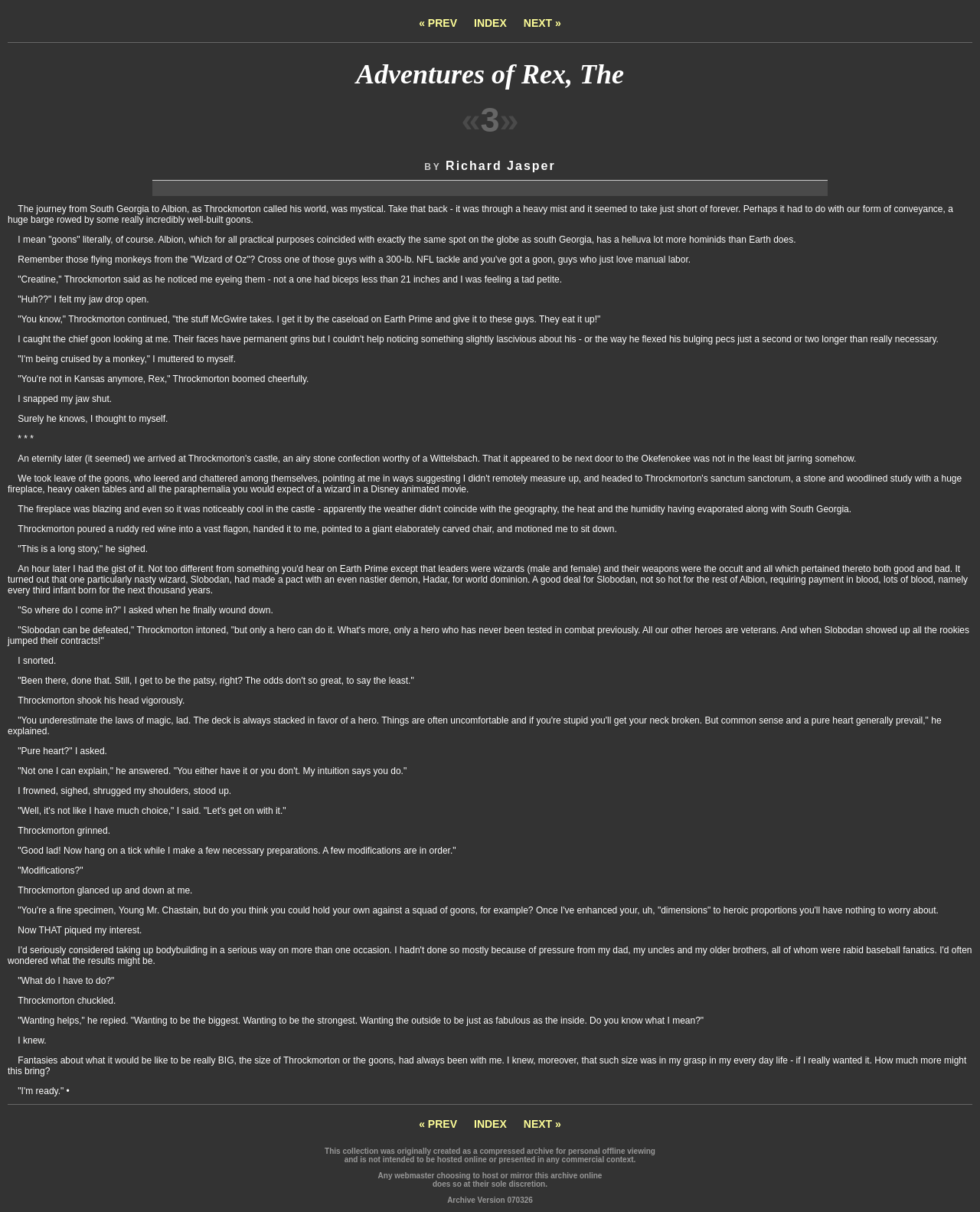Carefully observe the image and respond to the question with a detailed answer:
What is the archive version of the collection?

The archive version of the collection is obtained from the StaticText element with the text 'Archive Version 070326' at coordinates [0.456, 0.987, 0.544, 0.994].